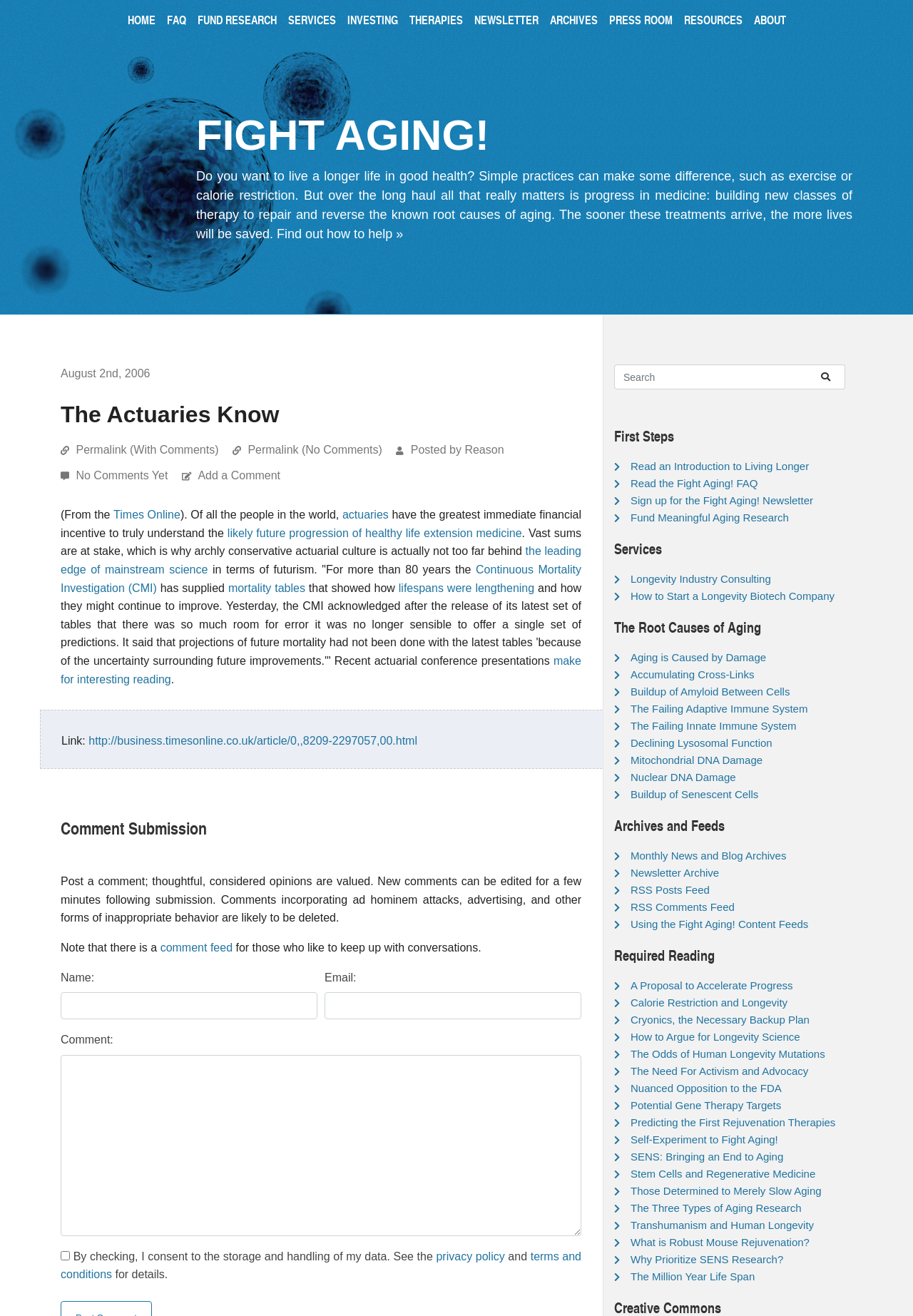Identify the bounding box coordinates of the section that should be clicked to achieve the task described: "Add a comment".

[0.217, 0.356, 0.319, 0.366]